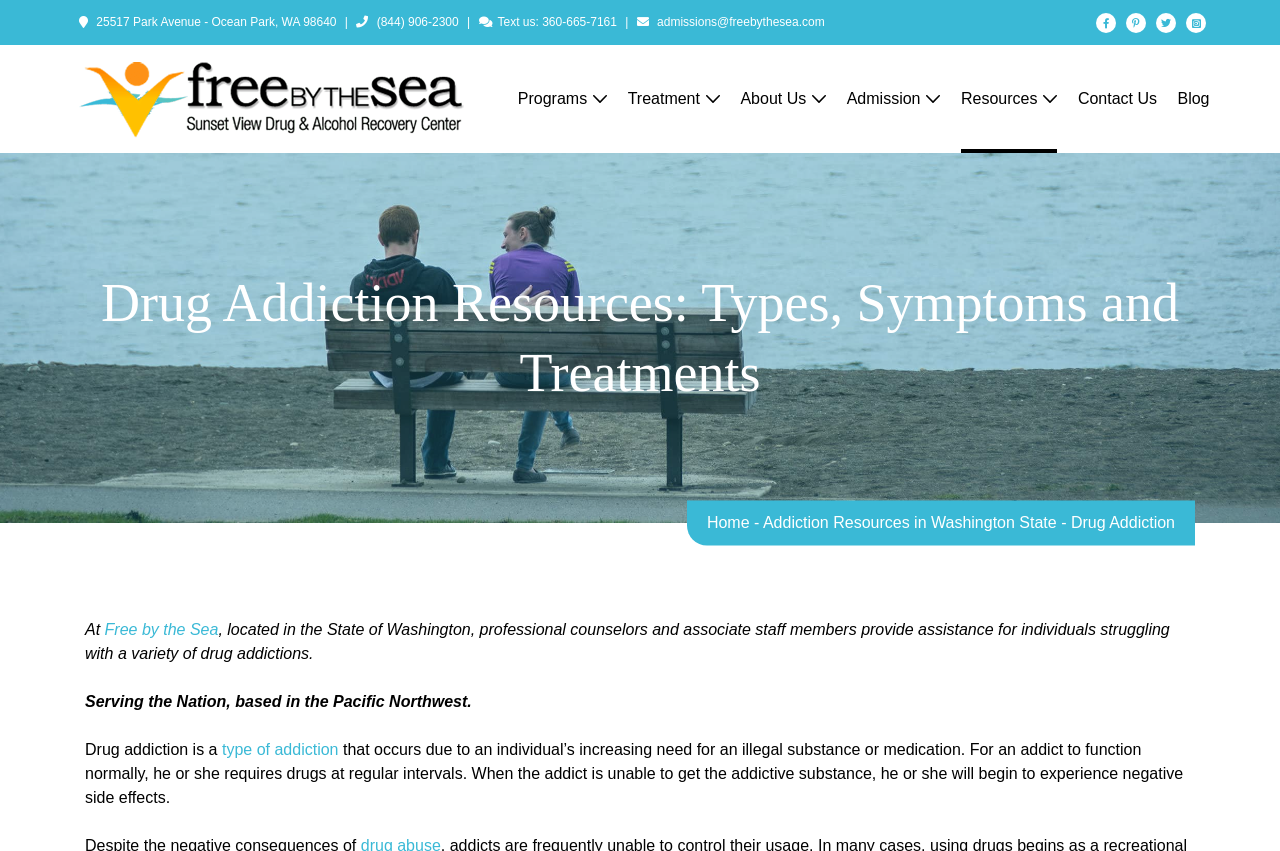By analyzing the image, answer the following question with a detailed response: What is drug addiction defined as on this webpage?

I found the definition of drug addiction by looking at the StaticText element with the text 'Drug addiction is a type of addiction that occurs due to an individual’s increasing need for an illegal substance or medication...' which is located in the middle of the webpage.